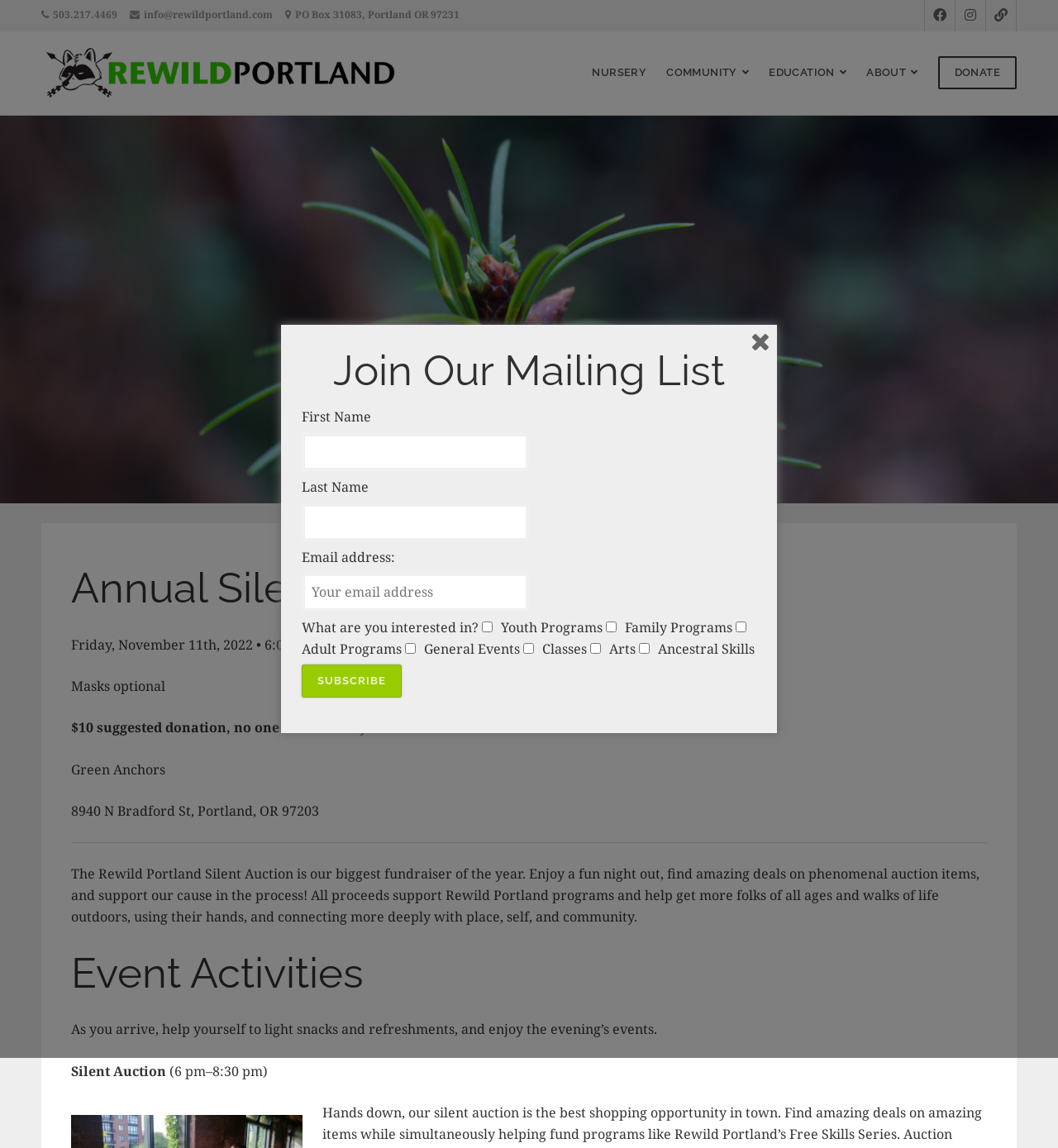Please mark the bounding box coordinates of the area that should be clicked to carry out the instruction: "Subscribe to the mailing list".

[0.285, 0.579, 0.38, 0.608]